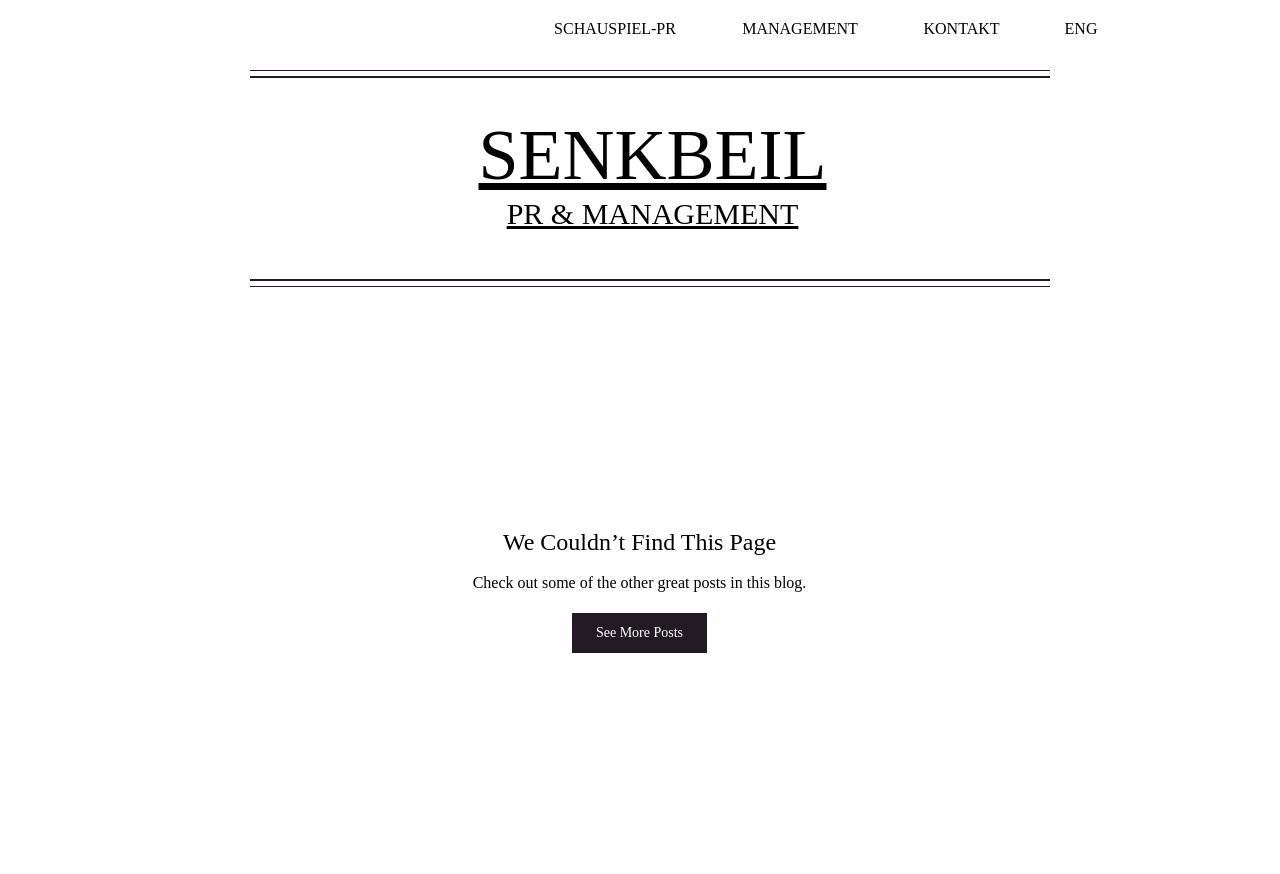How many navigation links are there?
Analyze the image and provide a thorough answer to the question.

I counted the number of links under the 'Site' navigation element, which are 'SCHAUSPIEL-PR', 'MANAGEMENT', 'KONTAKT', and 'ENG', so there are 4 navigation links.